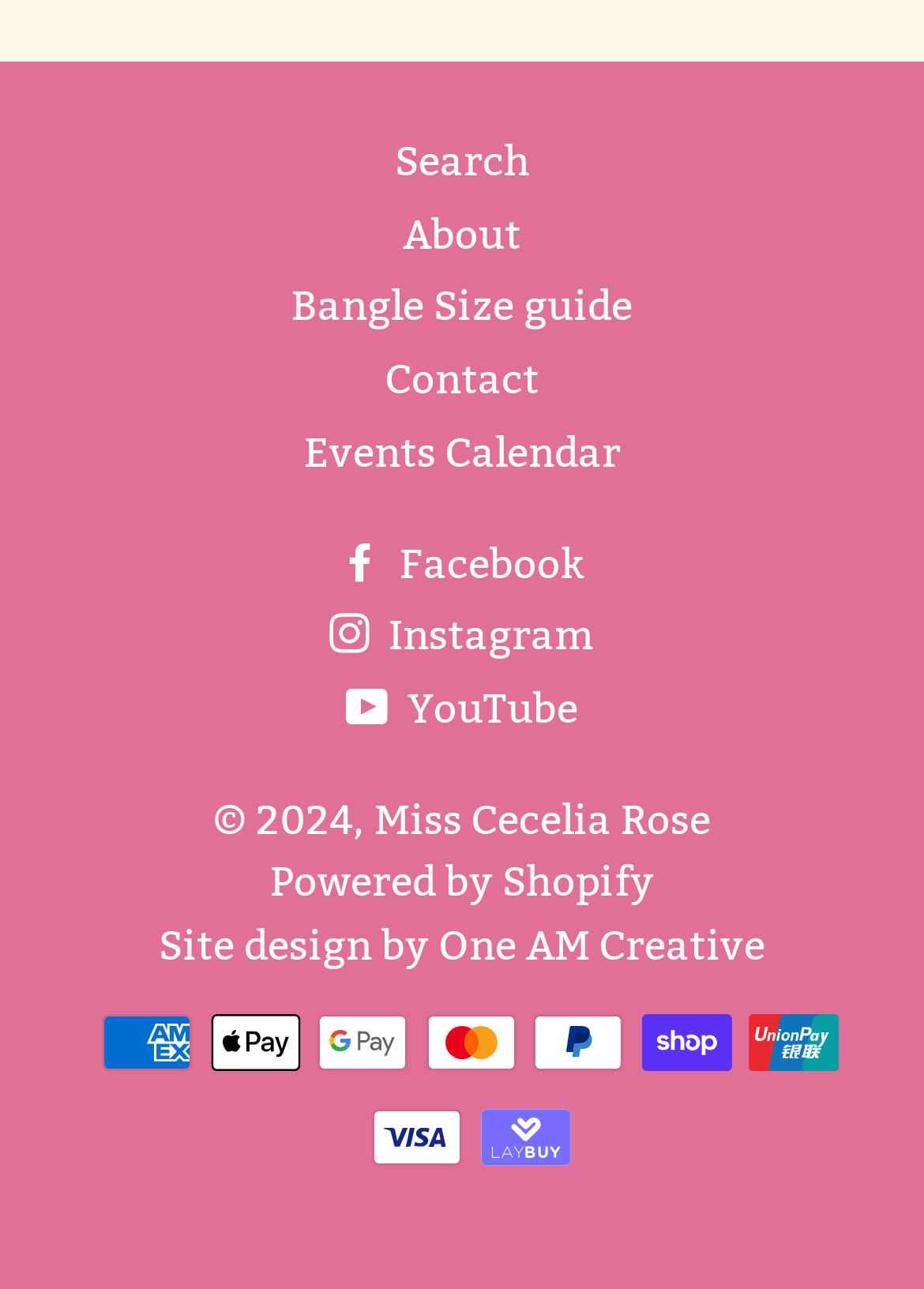What is the name of the website designer?
Could you answer the question in a detailed manner, providing as much information as possible?

The website designer's name can be found at the bottom of the webpage, where it says 'Site design by One AM Creative'. This indicates that One AM Creative is responsible for the website's design.